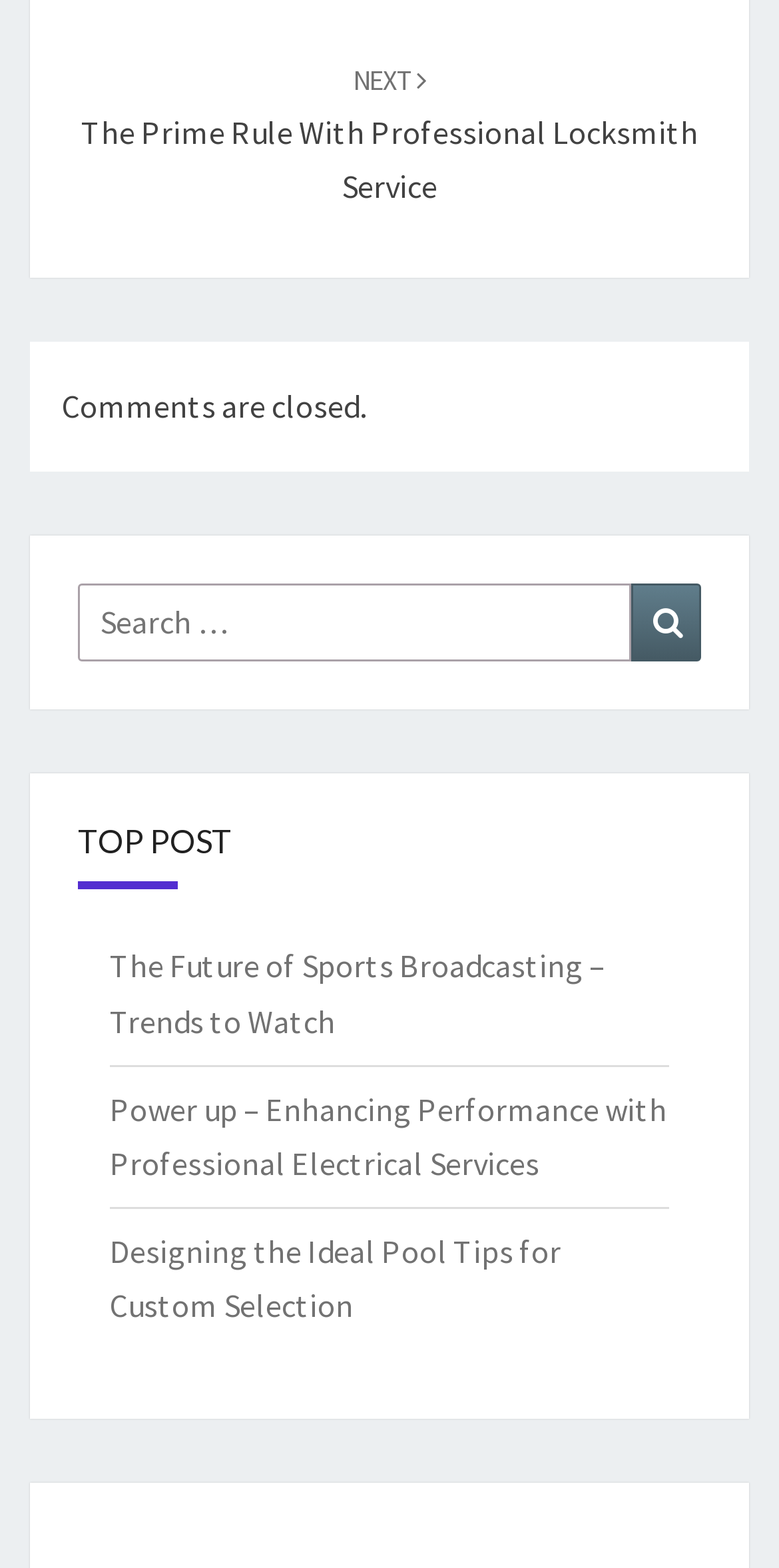What is the purpose of the search box?
We need a detailed and exhaustive answer to the question. Please elaborate.

The search box is located at coordinates [0.1, 0.372, 0.81, 0.422] and has a static text 'Search for:' next to it. This suggests that the search box is intended for users to search for specific content on the webpage.